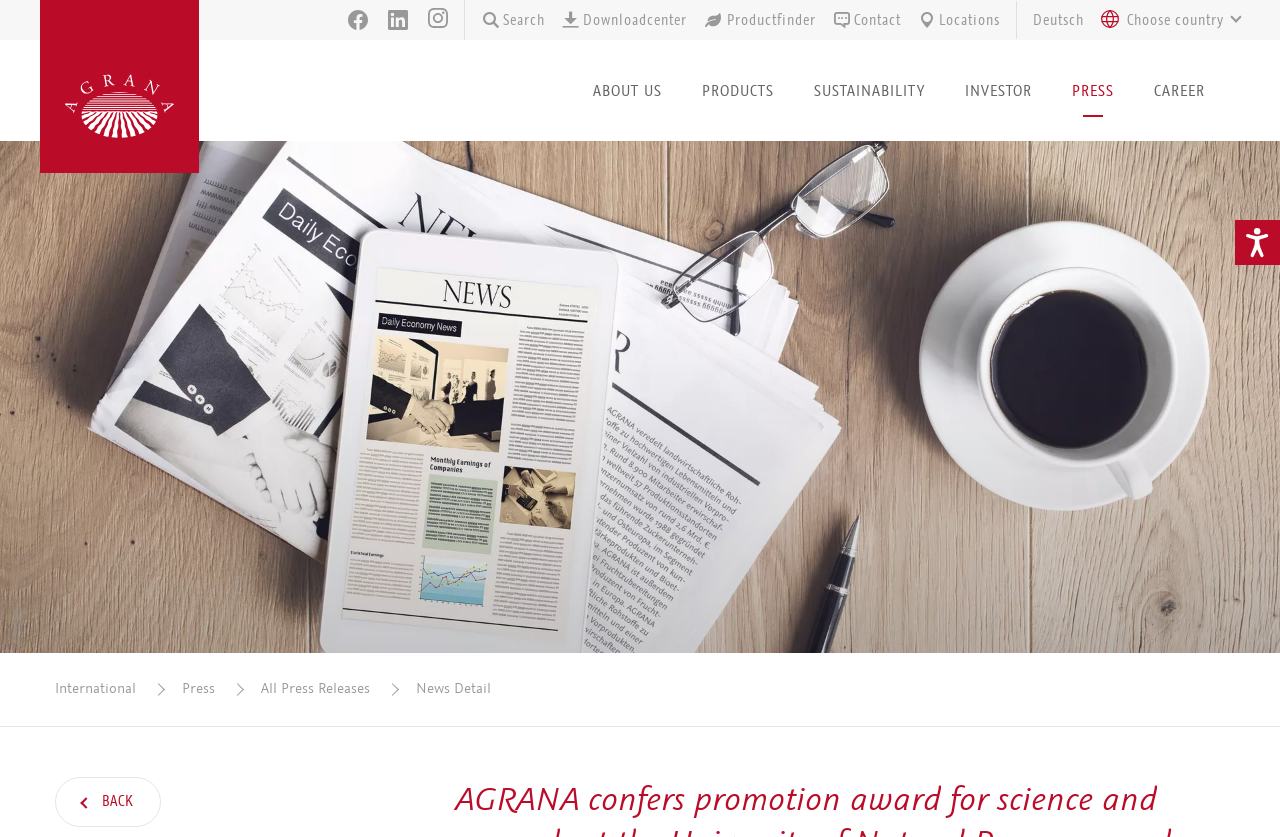Please identify the bounding box coordinates of the element that needs to be clicked to perform the following instruction: "Choose country".

[0.853, 0.001, 0.969, 0.047]